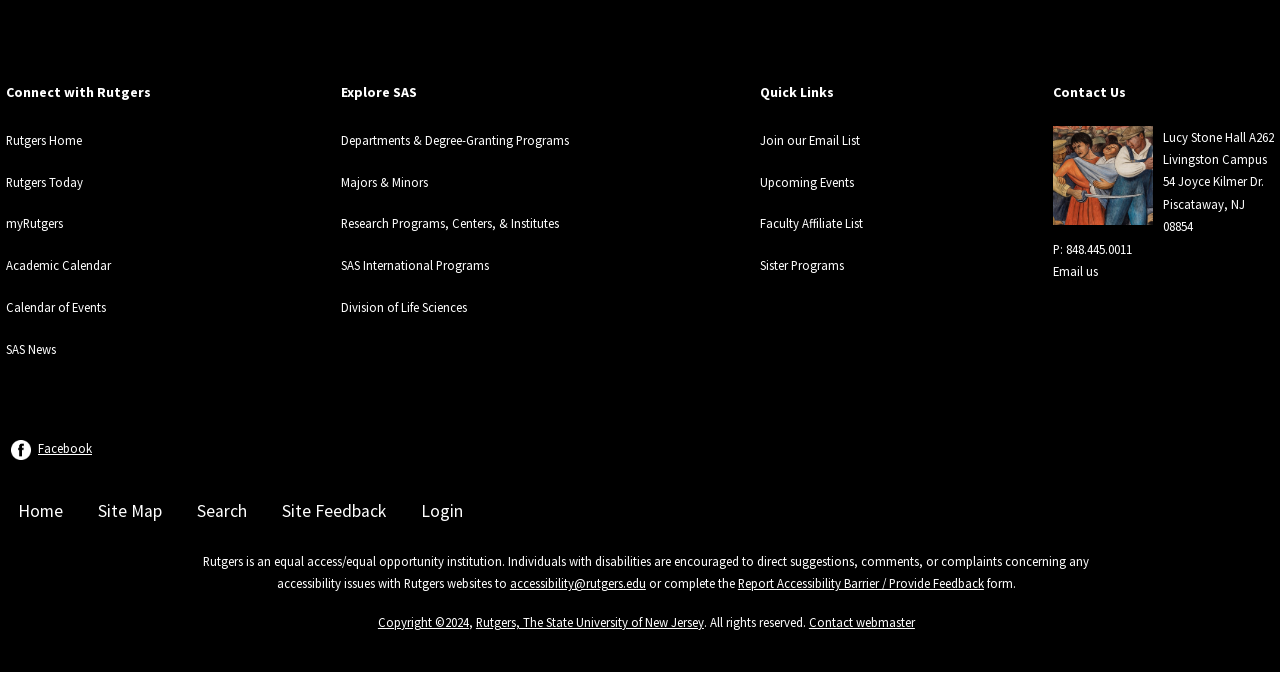Given the element description, predict the bounding box coordinates in the format (top-left x, top-left y, bottom-right x, bottom-right y). Make sure all values are between 0 and 1. Here is the element description: Site Map

[0.076, 0.724, 0.126, 0.762]